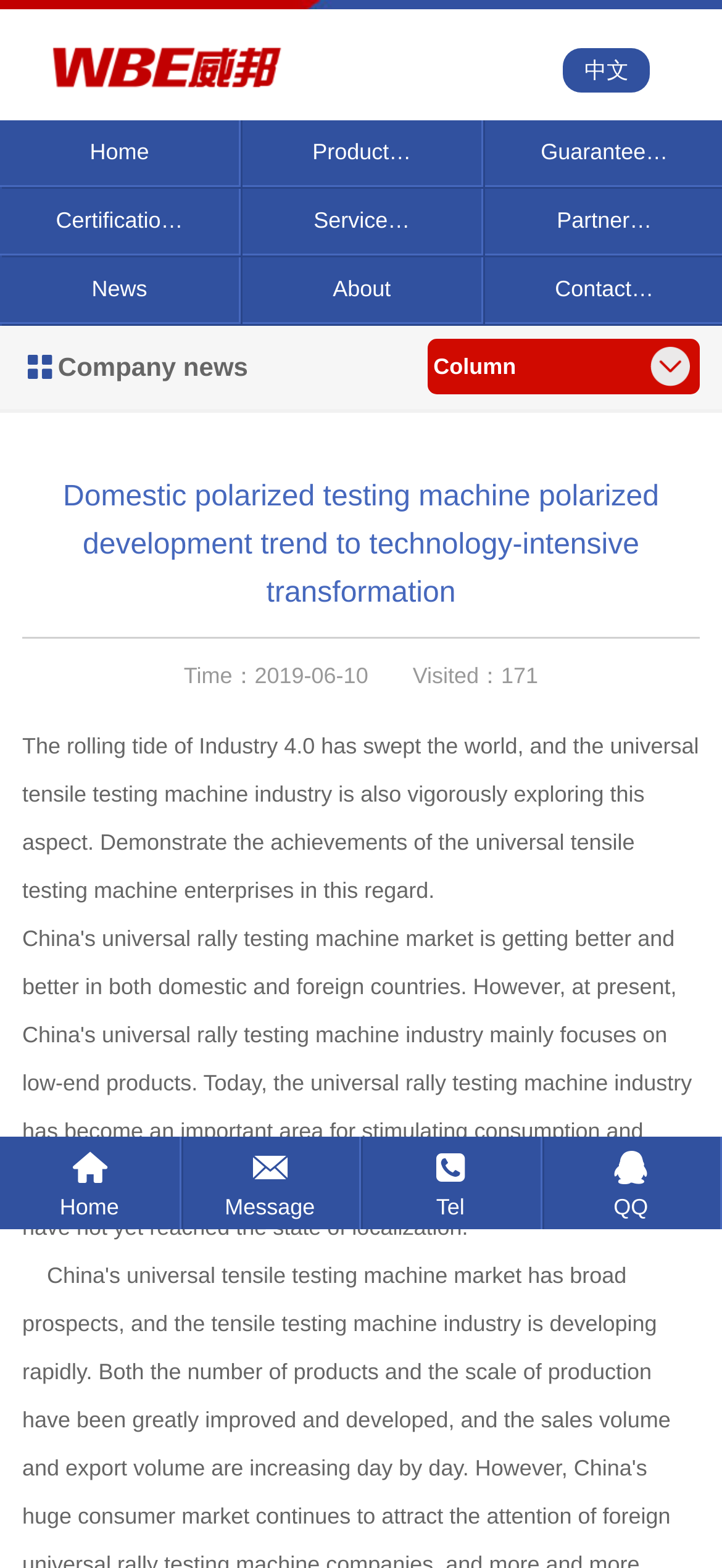Please mark the bounding box coordinates of the area that should be clicked to carry out the instruction: "Switch to Chinese language".

[0.78, 0.03, 0.9, 0.058]